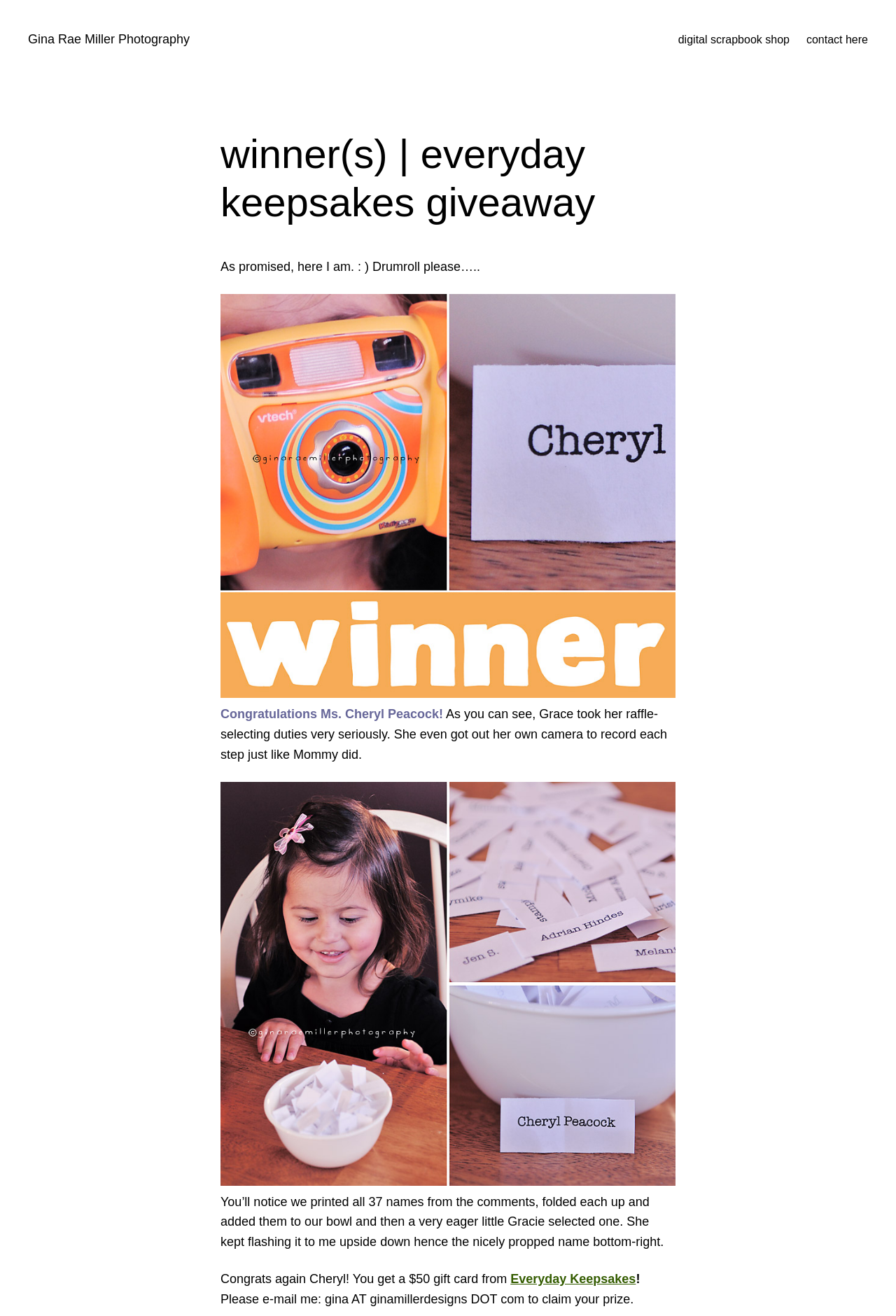What is the name of the shop mentioned in the webpage?
Kindly answer the question with as much detail as you can.

The shop's name is mentioned in the link element 'Everyday Keepsakes' which is a child element of the static text 'You get a $50 gift card from'.